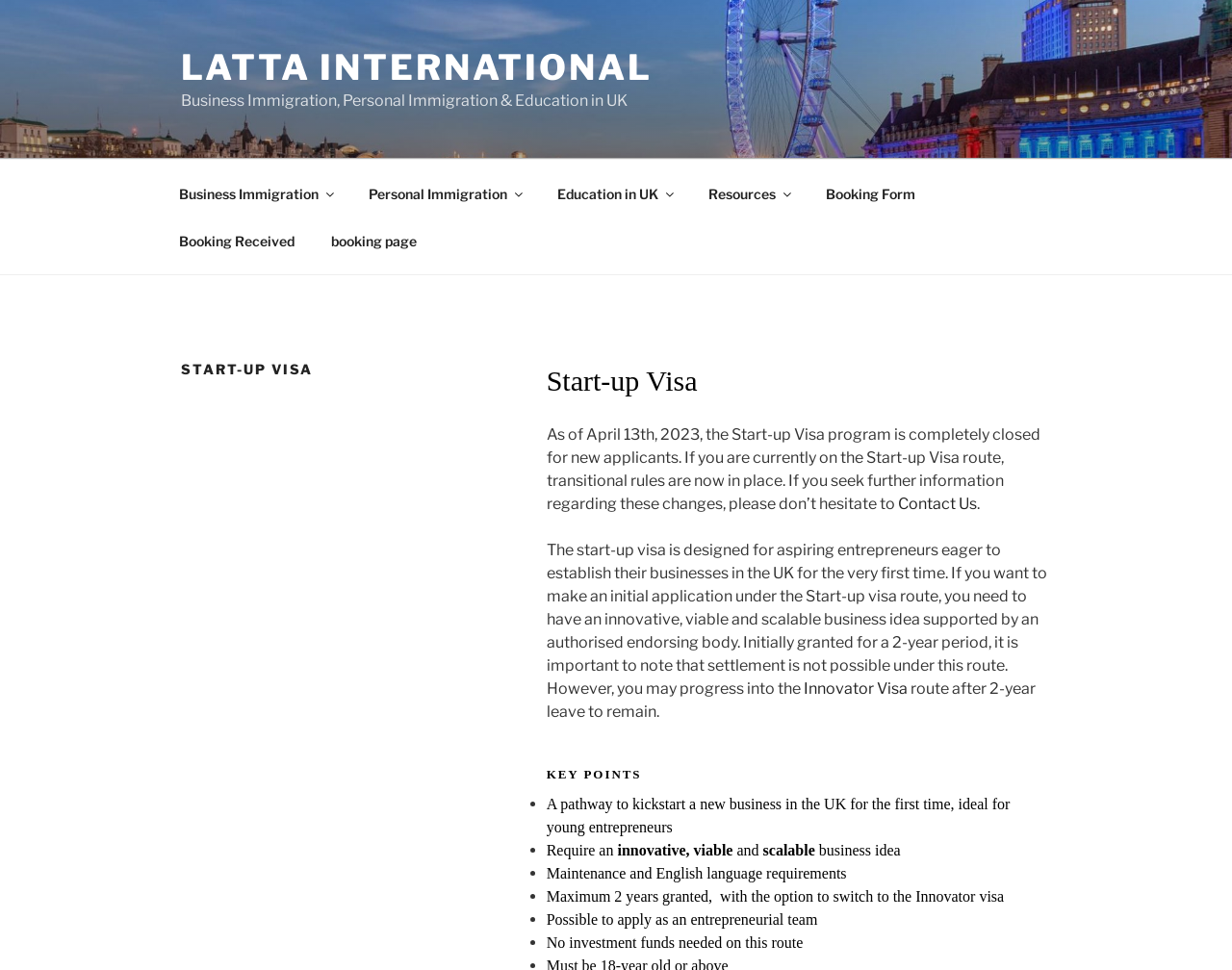Determine the bounding box coordinates of the area to click in order to meet this instruction: "Book a consultation using the 'Booking Form'".

[0.656, 0.175, 0.756, 0.224]